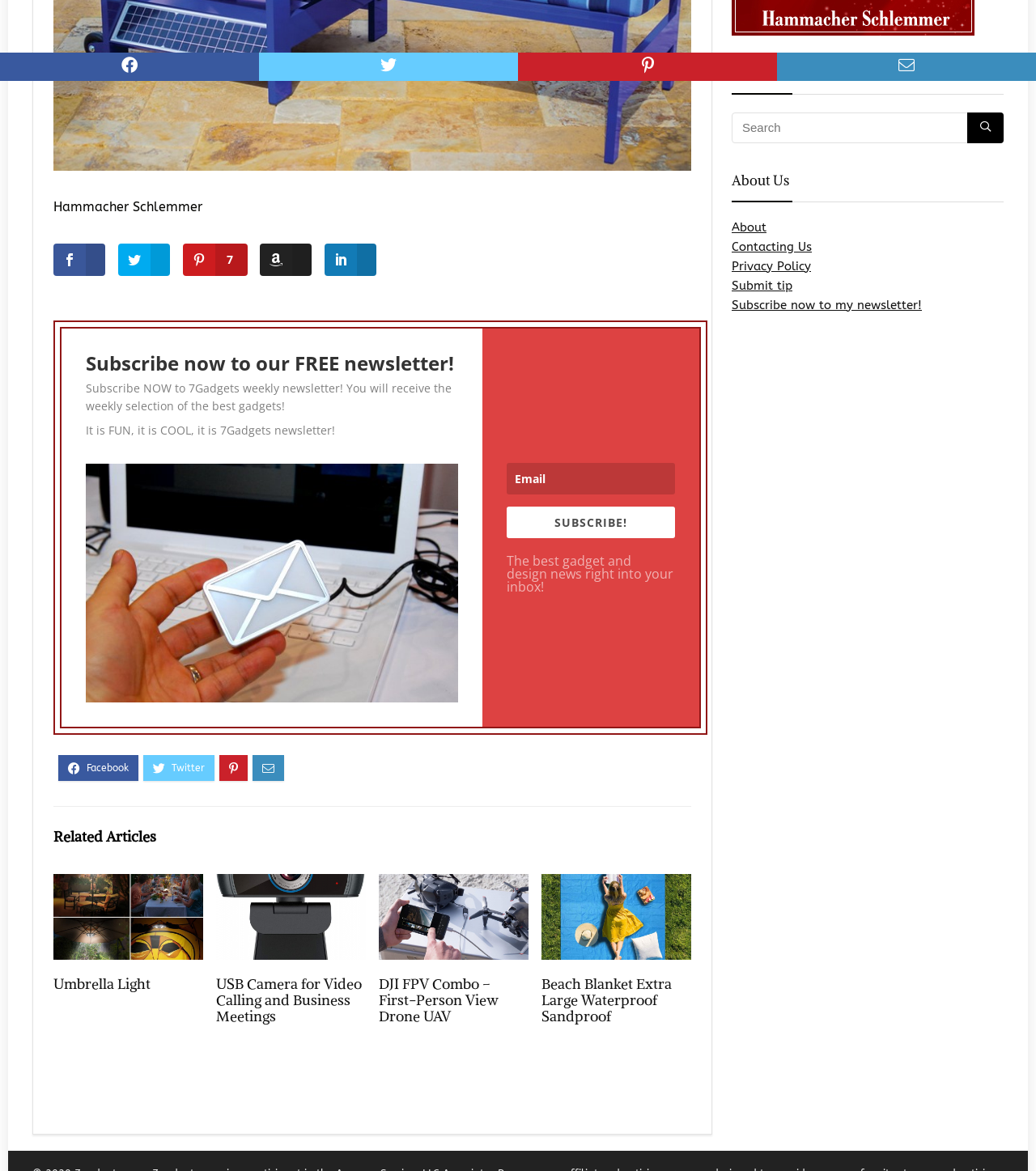Please provide a brief answer to the following inquiry using a single word or phrase:
What is the purpose of the 'Subscribe now to our FREE newsletter!' button?

Subscribe to newsletter